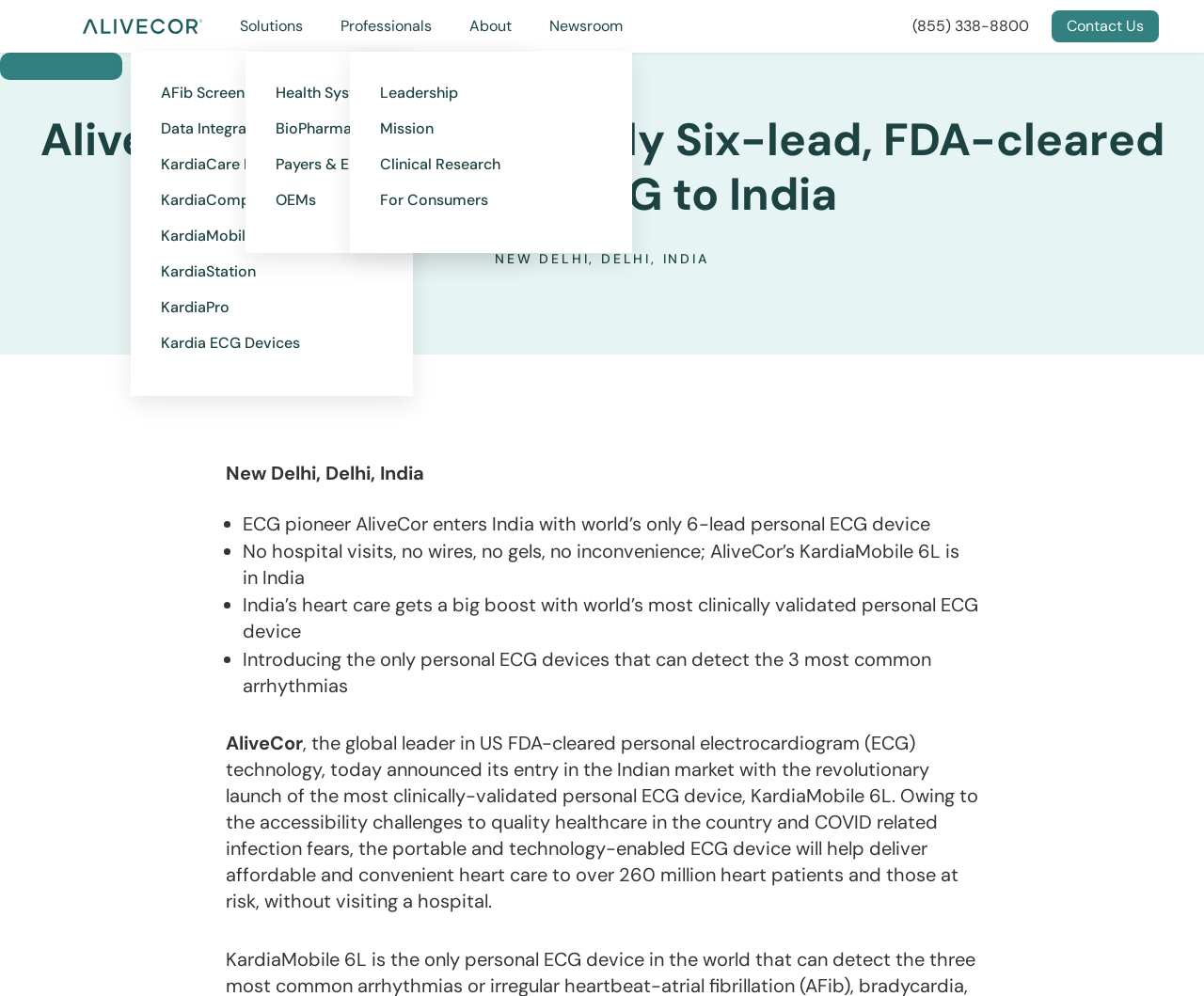Identify and provide the title of the webpage.

AliveCor Brings World's Only Six-lead, FDA-cleared Personal ECG to India